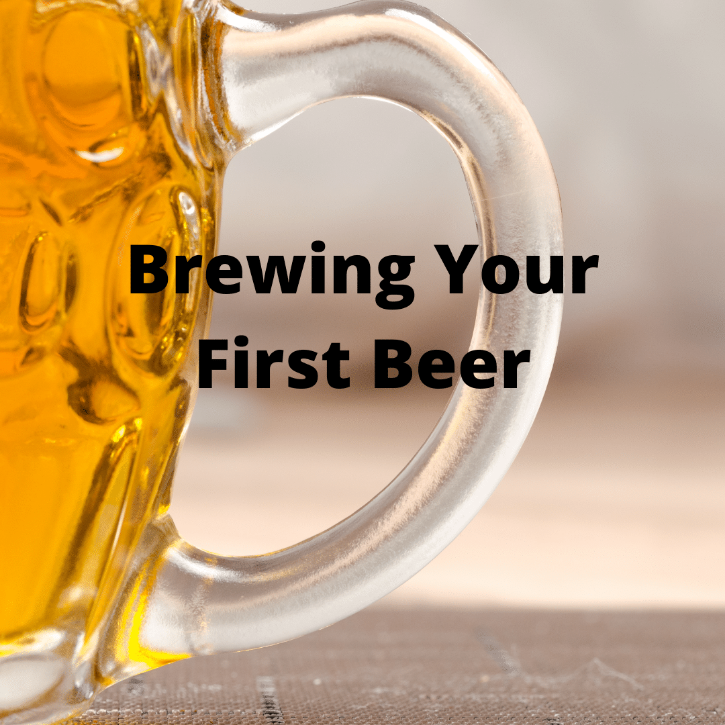Provide a single word or phrase to answer the given question: 
What is the texture of the mug?

Smooth